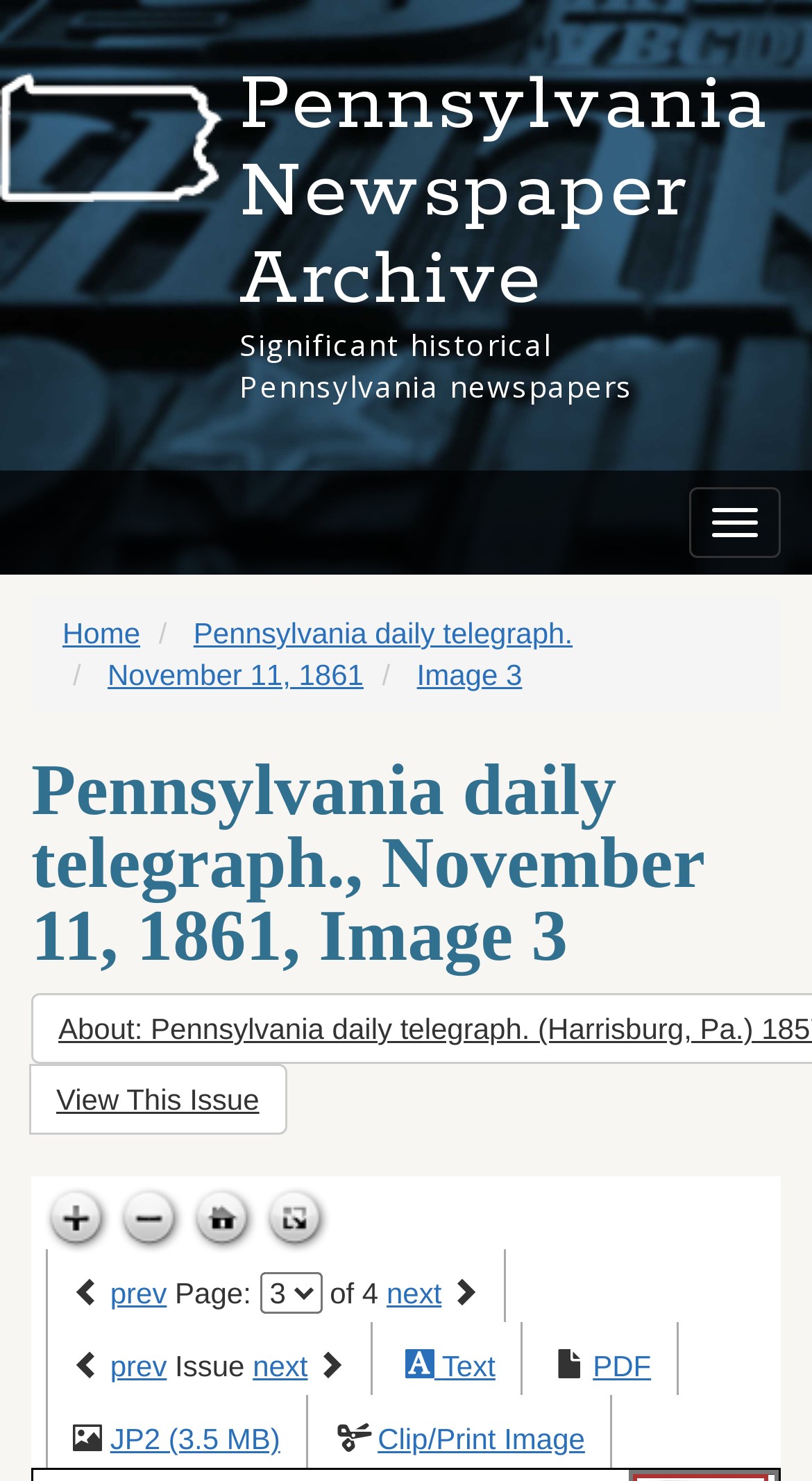What are the available formats for this issue?
Answer the question with a detailed explanation, including all necessary information.

The available formats can be found in the links 'Text', 'PDF', and 'JP2 (3.5 MB)' with bounding box coordinates [0.544, 0.911, 0.61, 0.933], [0.73, 0.911, 0.802, 0.933], and [0.136, 0.96, 0.345, 0.983] respectively.